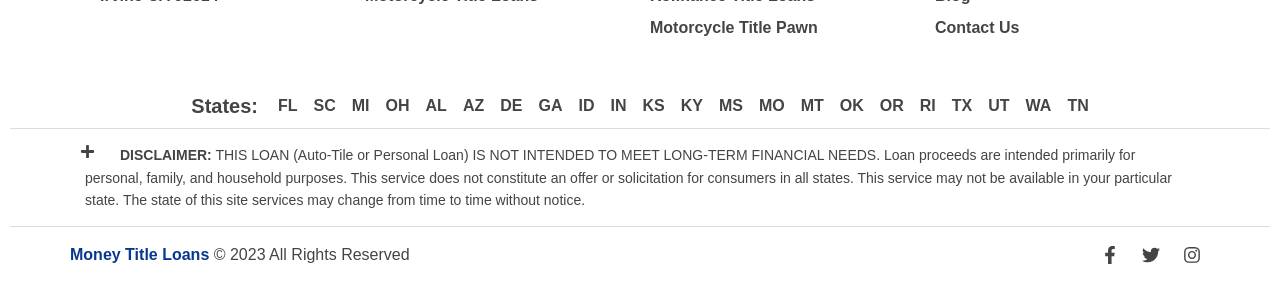Examine the screenshot and answer the question in as much detail as possible: How many states are listed on this webpage?

By counting the links listed under the 'States:' label, I can see that there are 24 states listed, including FL, SC, MI, OH, and others.